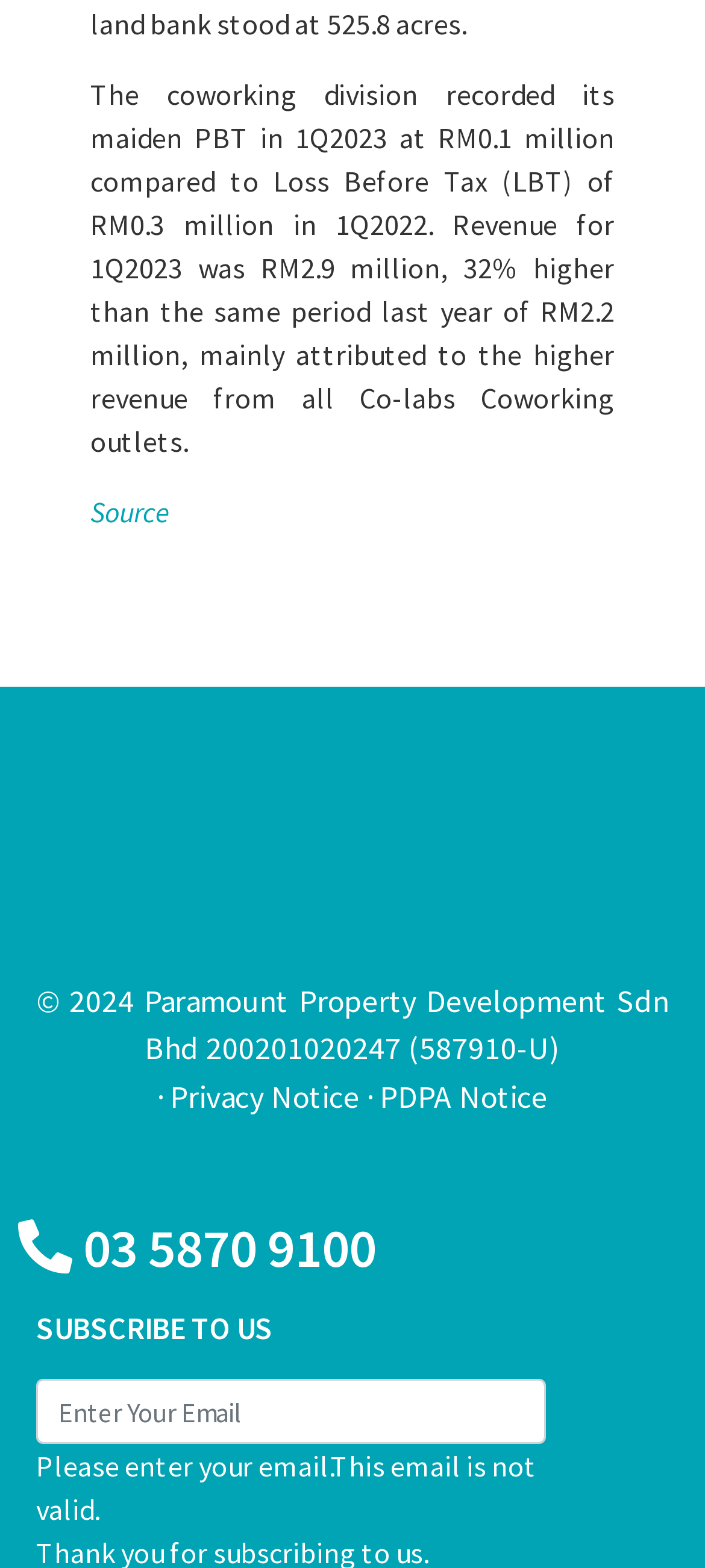How many links are provided at the bottom of the page?
Refer to the screenshot and answer in one word or phrase.

3